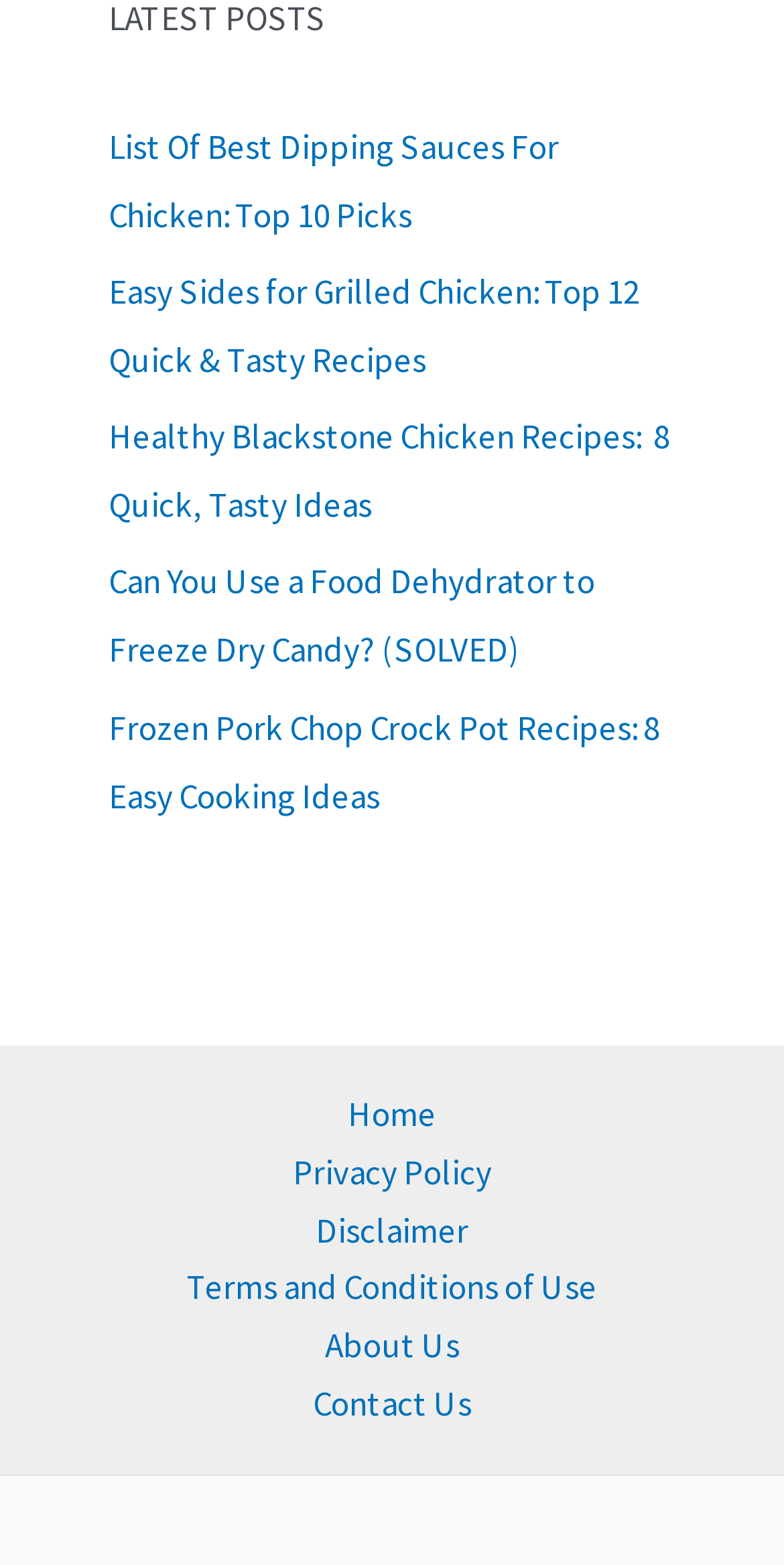How many navigation links are there in the footer? Observe the screenshot and provide a one-word or short phrase answer.

6